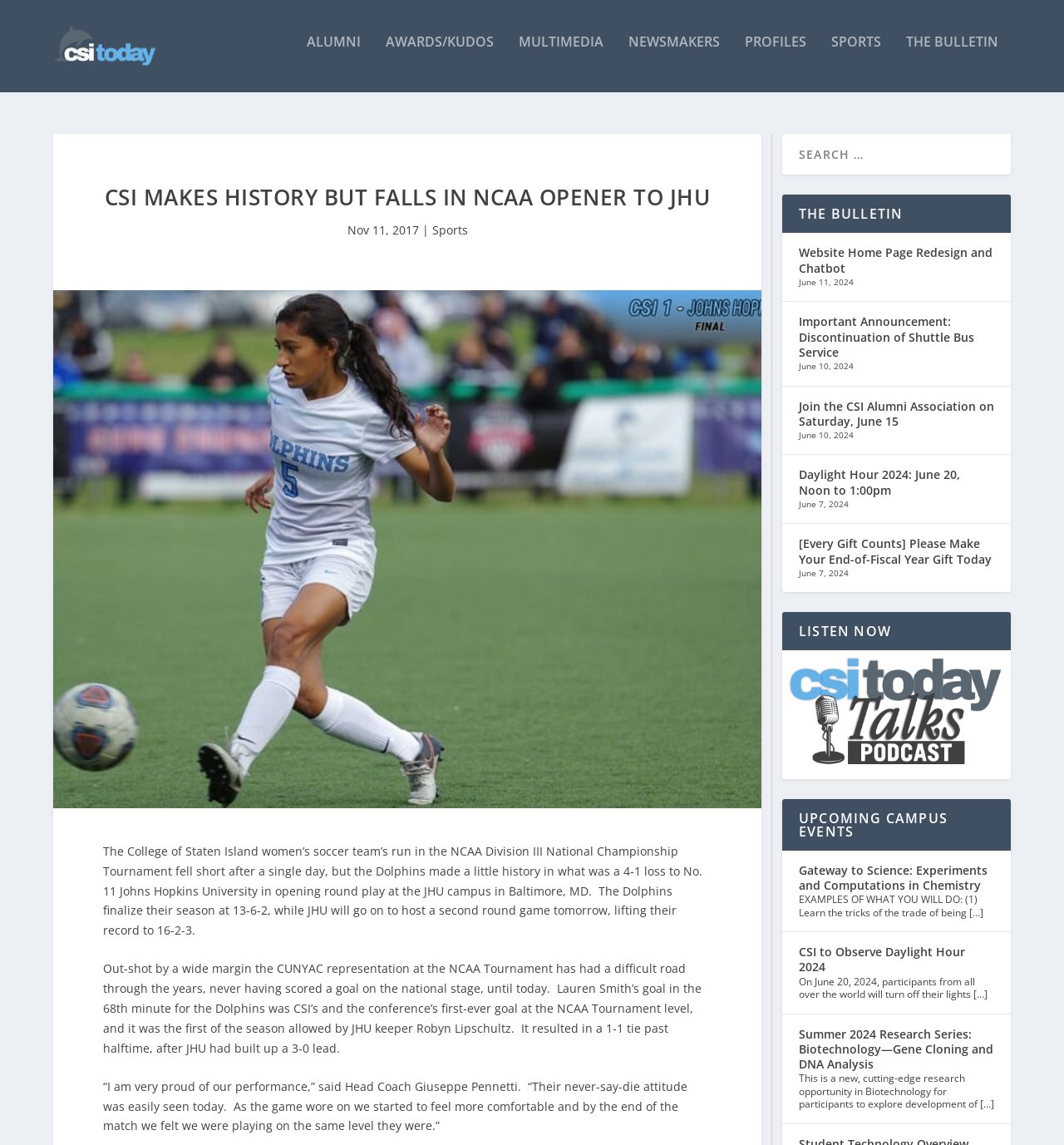Can you find the bounding box coordinates for the element to click on to achieve the instruction: "Listen to the 'CSI Today Talks Podcast'"?

[0.735, 0.56, 0.95, 0.672]